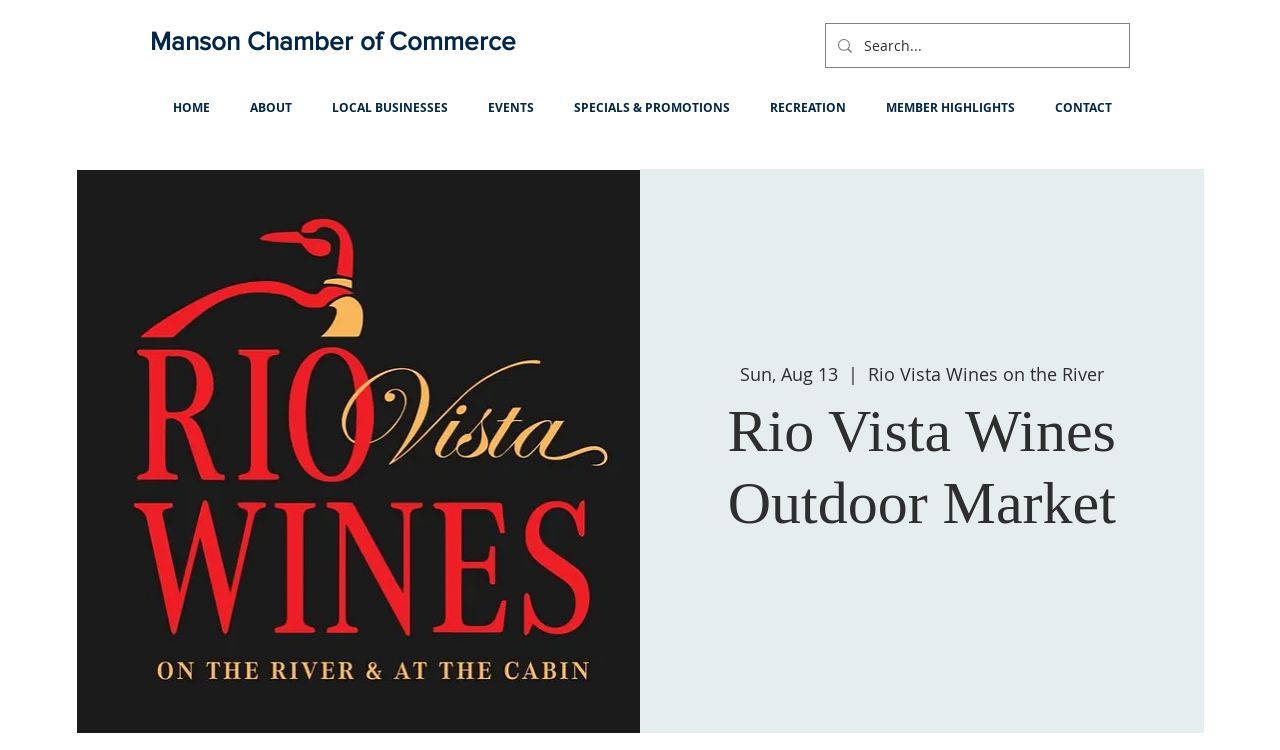Please examine the image and answer the question with a detailed explanation:
What is the name of the chamber of commerce?

The answer can be found by looking at the heading element at the top of the webpage, which contains the text 'Manson Chamber of Commerce'.